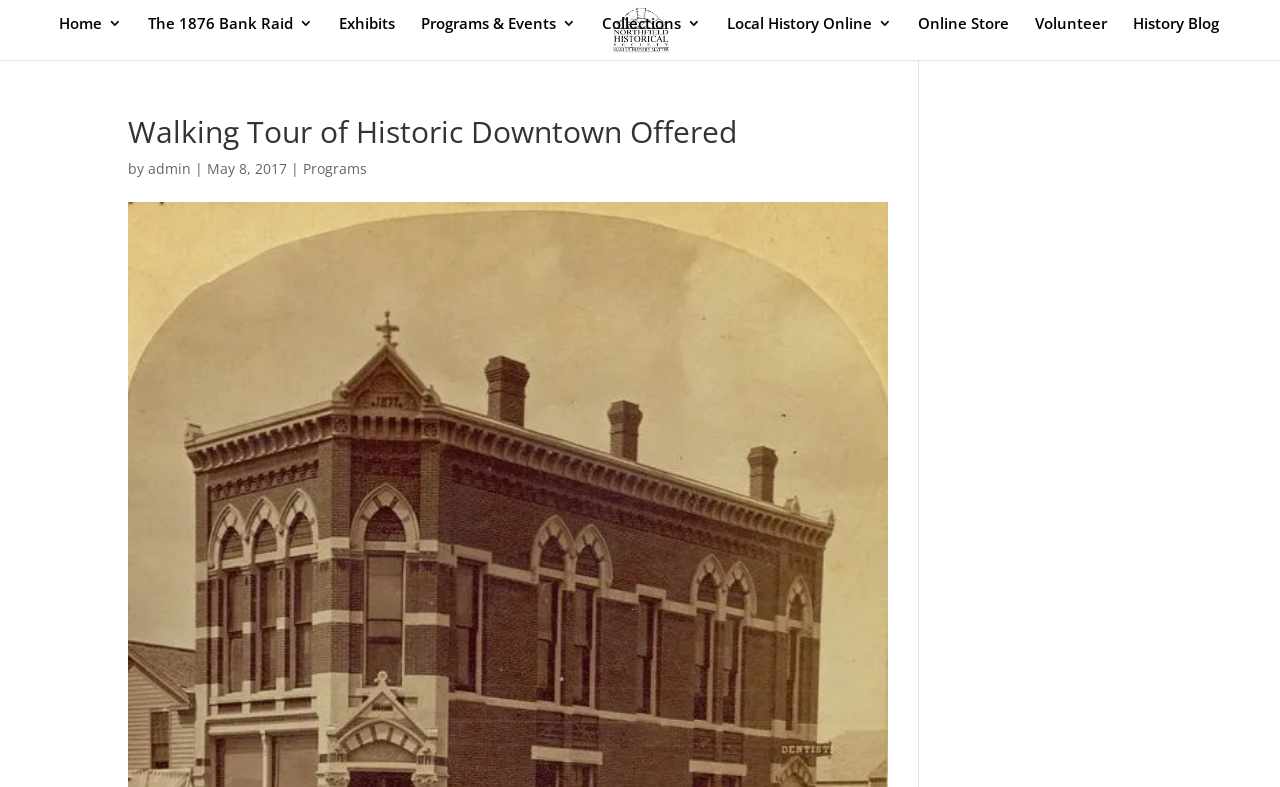Locate the bounding box coordinates of the region to be clicked to comply with the following instruction: "read History Blog". The coordinates must be four float numbers between 0 and 1, in the form [left, top, right, bottom].

[0.885, 0.02, 0.952, 0.076]